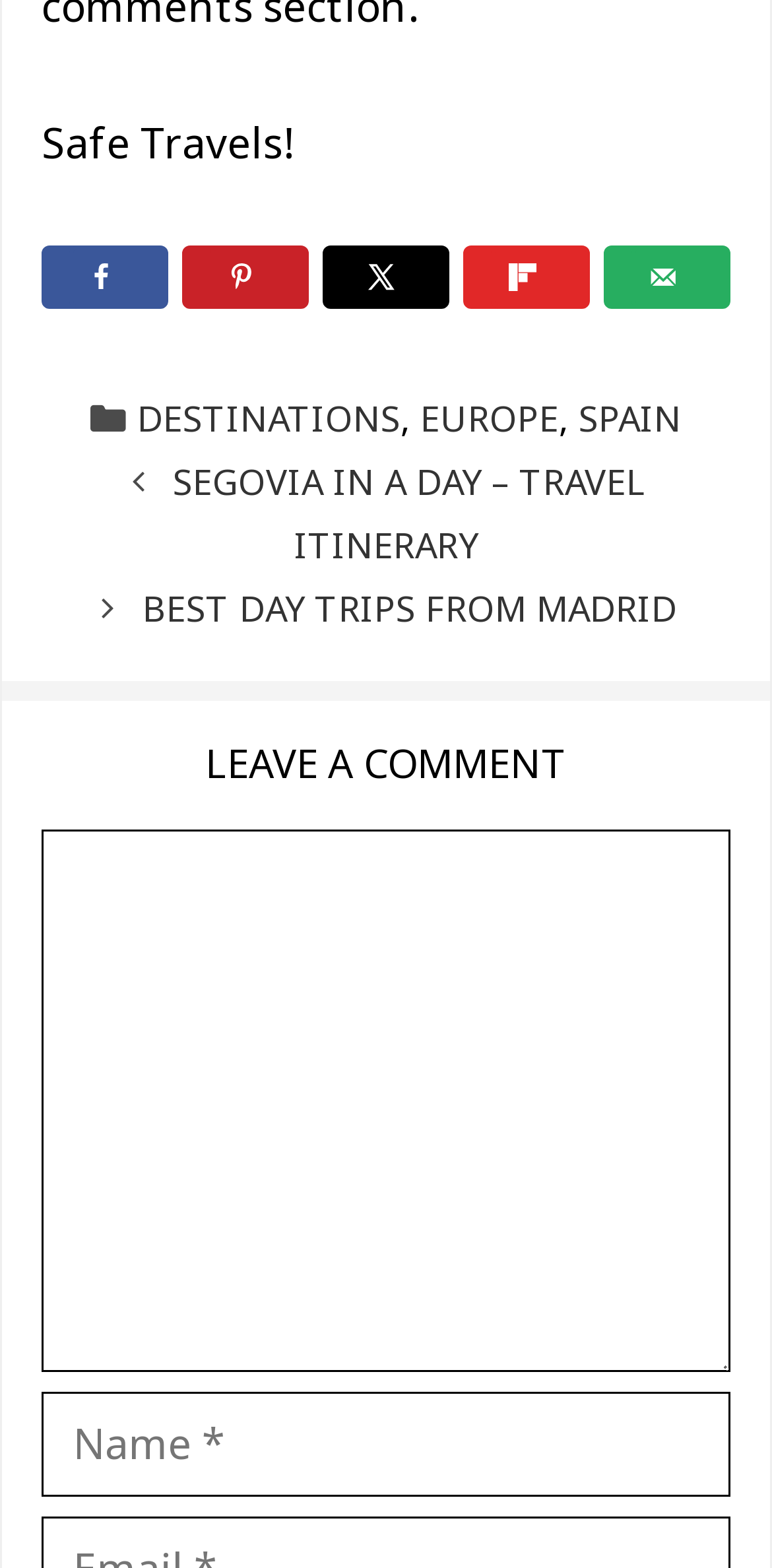Identify the bounding box coordinates of the clickable region to carry out the given instruction: "Save to Pinterest".

[0.236, 0.156, 0.4, 0.197]